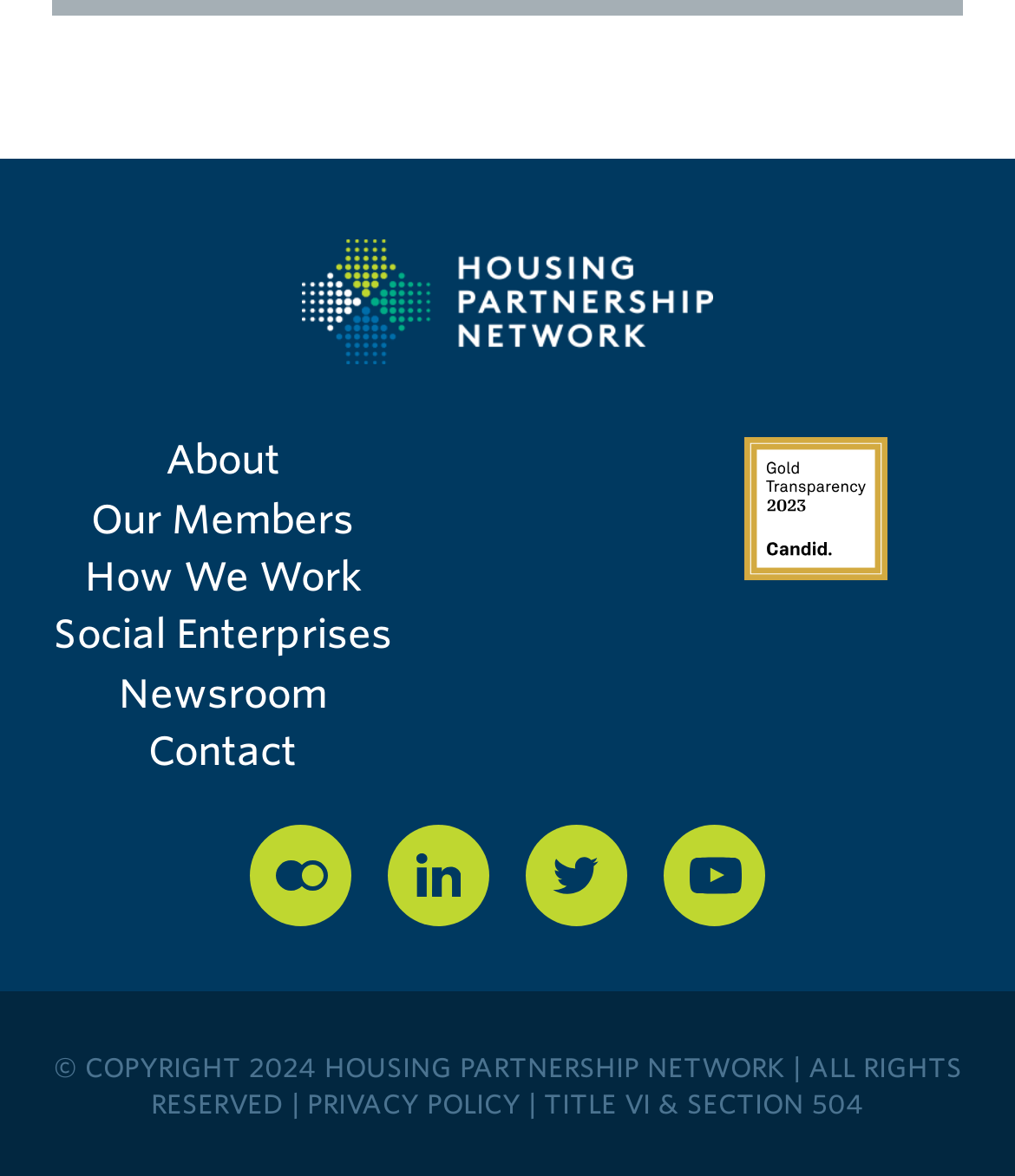Pinpoint the bounding box coordinates of the clickable element to carry out the following instruction: "Click on About."

[0.163, 0.372, 0.276, 0.412]